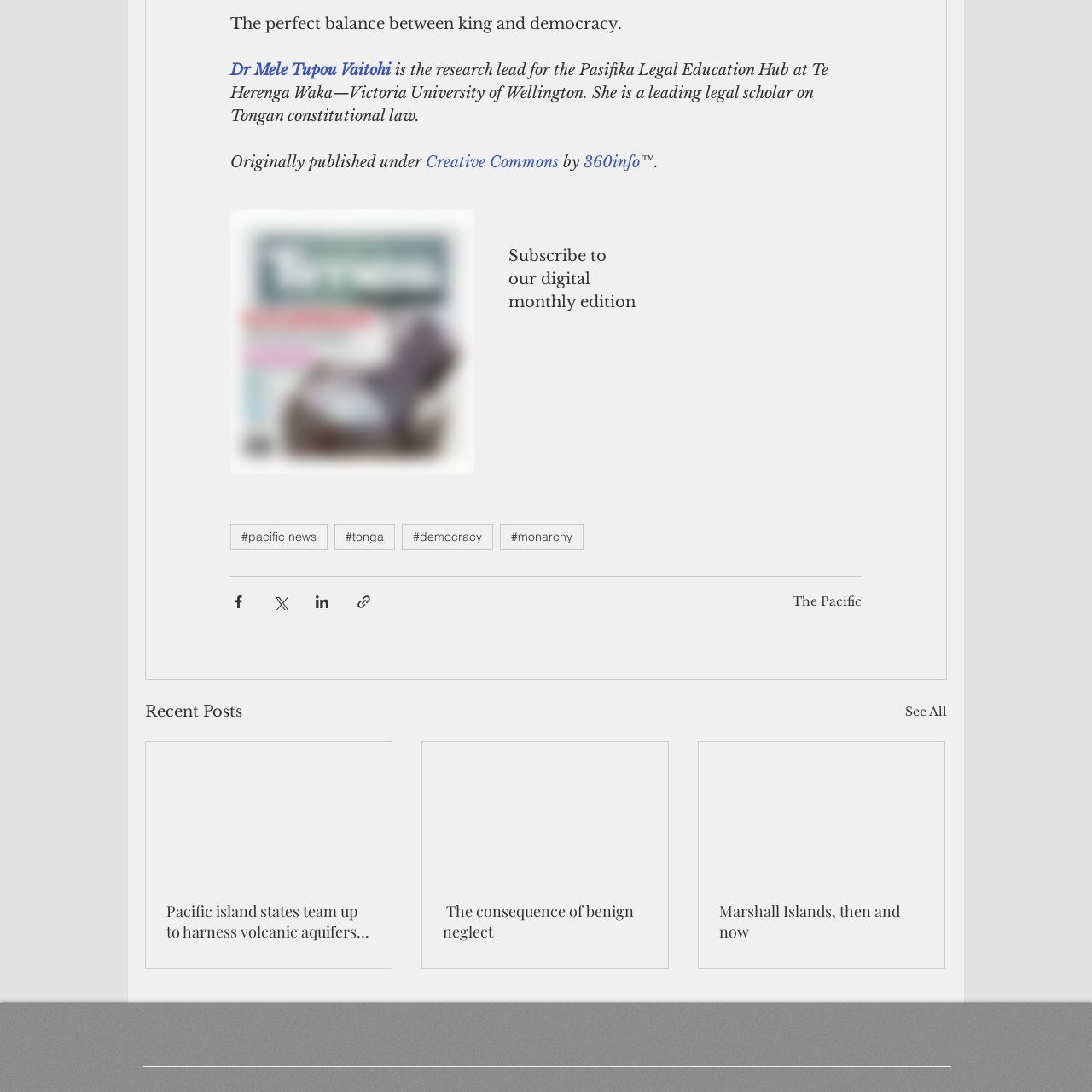Bounding box coordinates are specified in the format (top-left x, top-left y, bottom-right x, bottom-right y). All values are floating point numbers bounded between 0 and 1. Please provide the bounding box coordinate of the region this sentence describes: Marshall Islands, then and now

[0.659, 0.825, 0.846, 0.862]